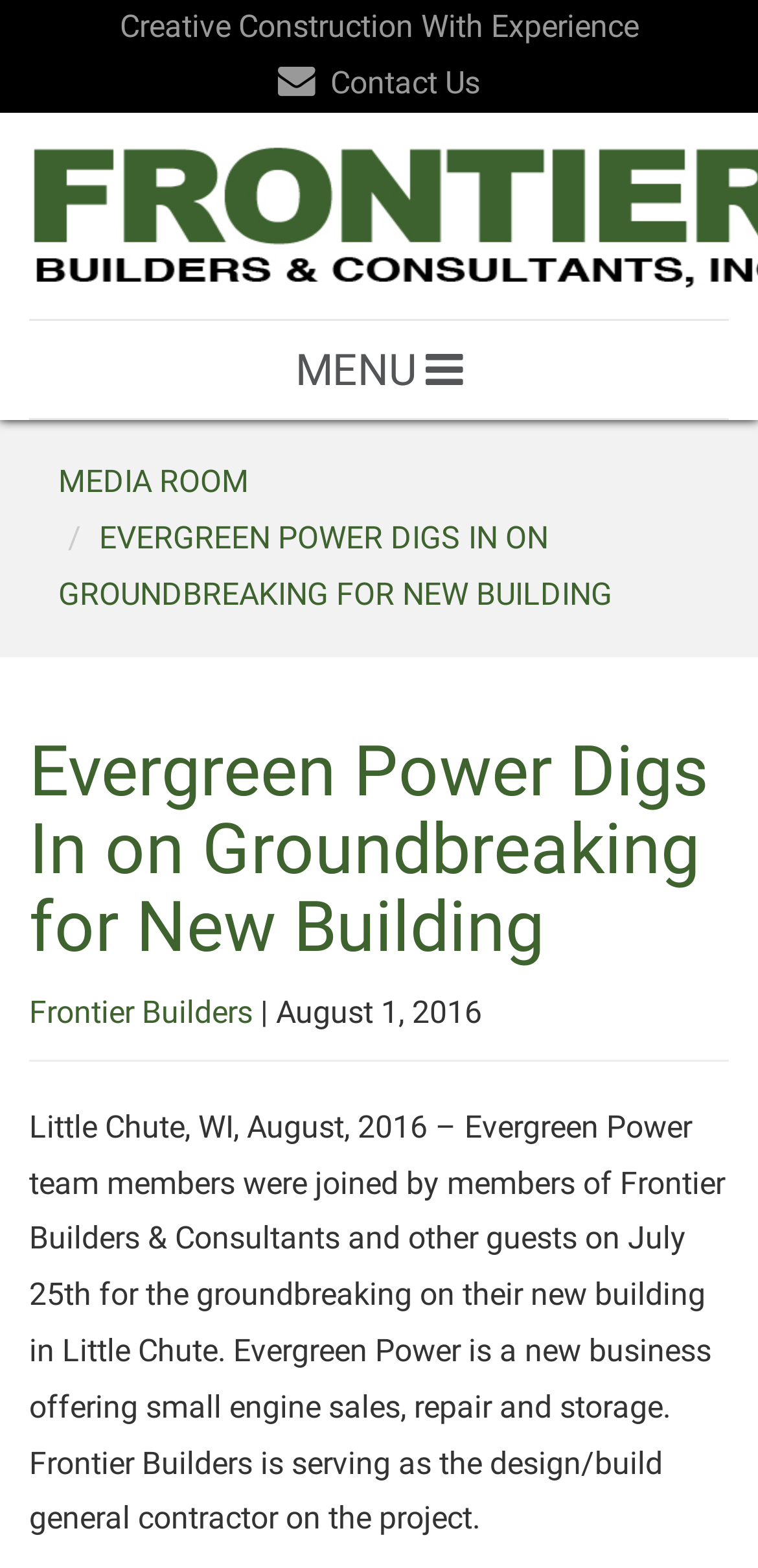Elaborate on the different components and information displayed on the webpage.

The webpage appears to be an article or news page about Evergreen Power's groundbreaking ceremony for their new building. At the top, there is a header with the title "Creative Construction With Experience" in a prominent position. Below this, there is a "Contact Us" link on the left side, and a "MENU" button on the right side.

Further down, there are three links: "MEDIA ROOM" on the left, and two links with the same title "Evergreen Power Digs In on Groundbreaking for New Building" next to each other, with the second one being a header. Below these links, there is a section with a heading that repeats the title, followed by a link to "Frontier Builders" and a separator character "|". Next to the separator is a timestamp "August 1, 2016".

The main content of the page is a paragraph of text that describes the groundbreaking ceremony, mentioning the location, date, and the companies involved. This text is positioned below the header and links, taking up most of the page's content area.